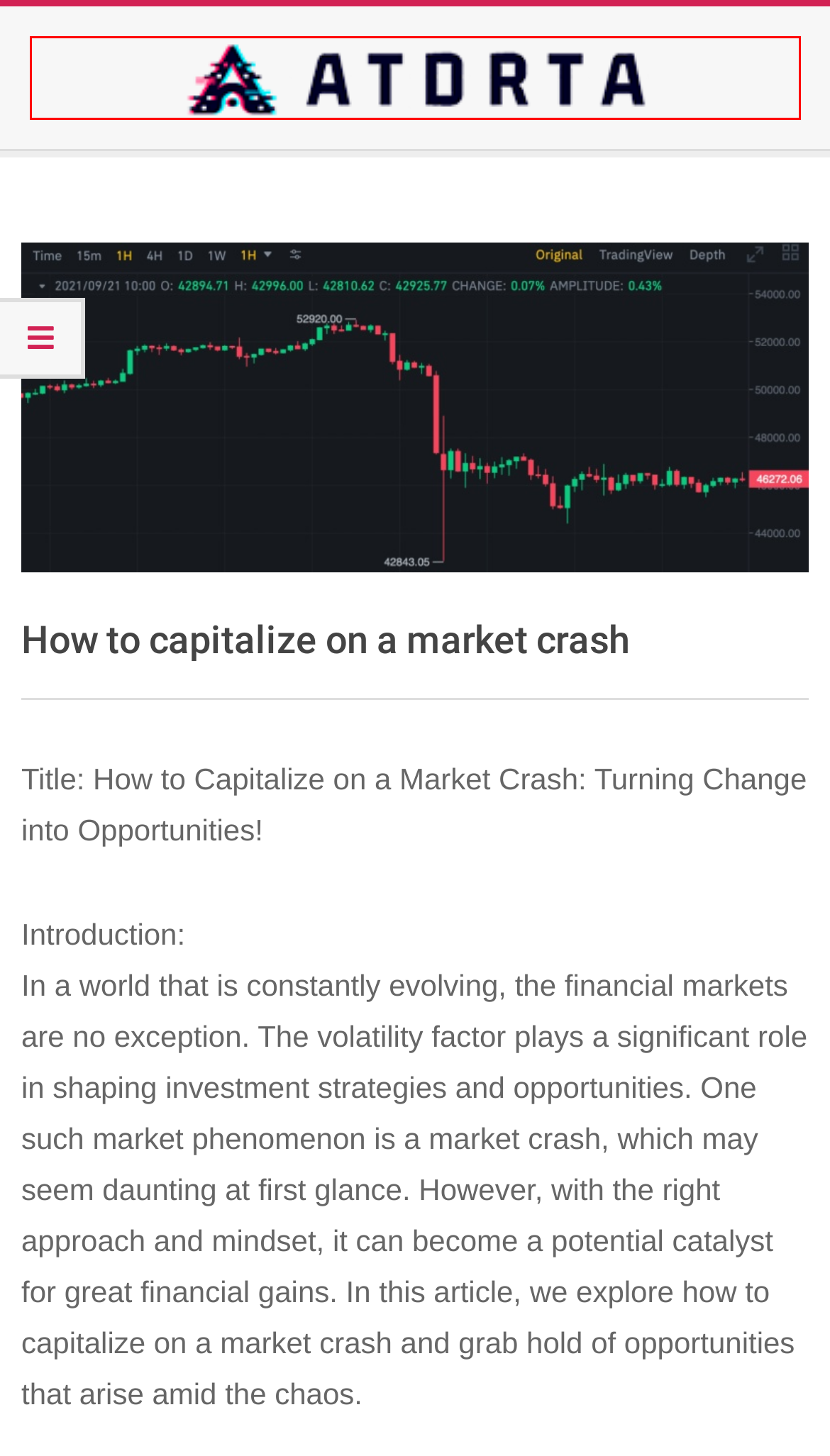Given a screenshot of a webpage with a red bounding box around a UI element, please identify the most appropriate webpage description that matches the new webpage after you click on the element. Here are the candidates:
A. What Is Markets in Crypto-Assets (MiCA)? - atdrta
B. atdrta - atdrta
C. A Complete Guide to Remote Work for Businesses and Employees - atdrta
D. 6 Best Platforms To Buy Solana (SOL) in 2024 - atdrta
E. Binance Archives - atdrta
F. Crypto wallet Archives - atdrta
G. Cryptocurrency Archives - atdrta
H. Cryptocurrency Farming - atdrta

B